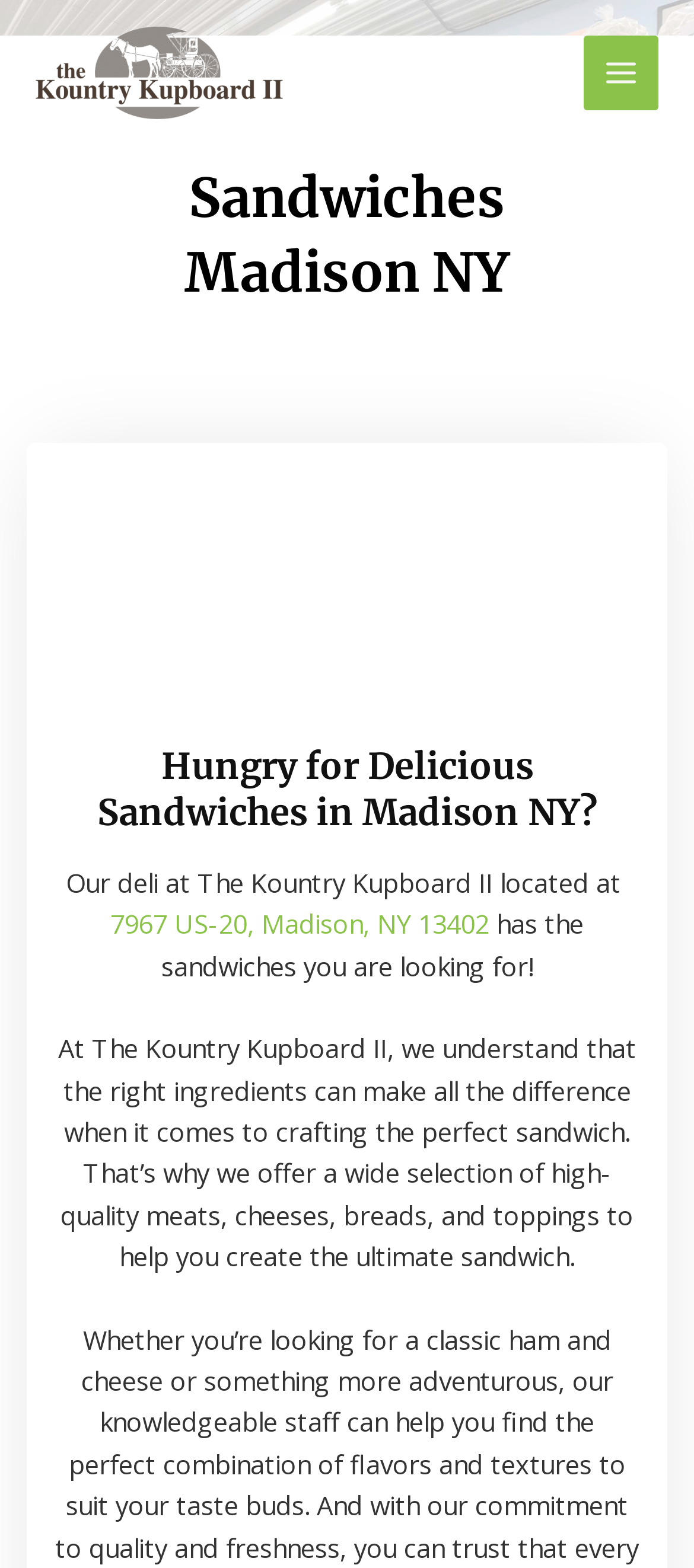Please provide the bounding box coordinates for the UI element as described: "7967 US-20, Madison, NY 13402". The coordinates must be four floats between 0 and 1, represented as [left, top, right, bottom].

[0.0, 0.255, 0.993, 0.3]